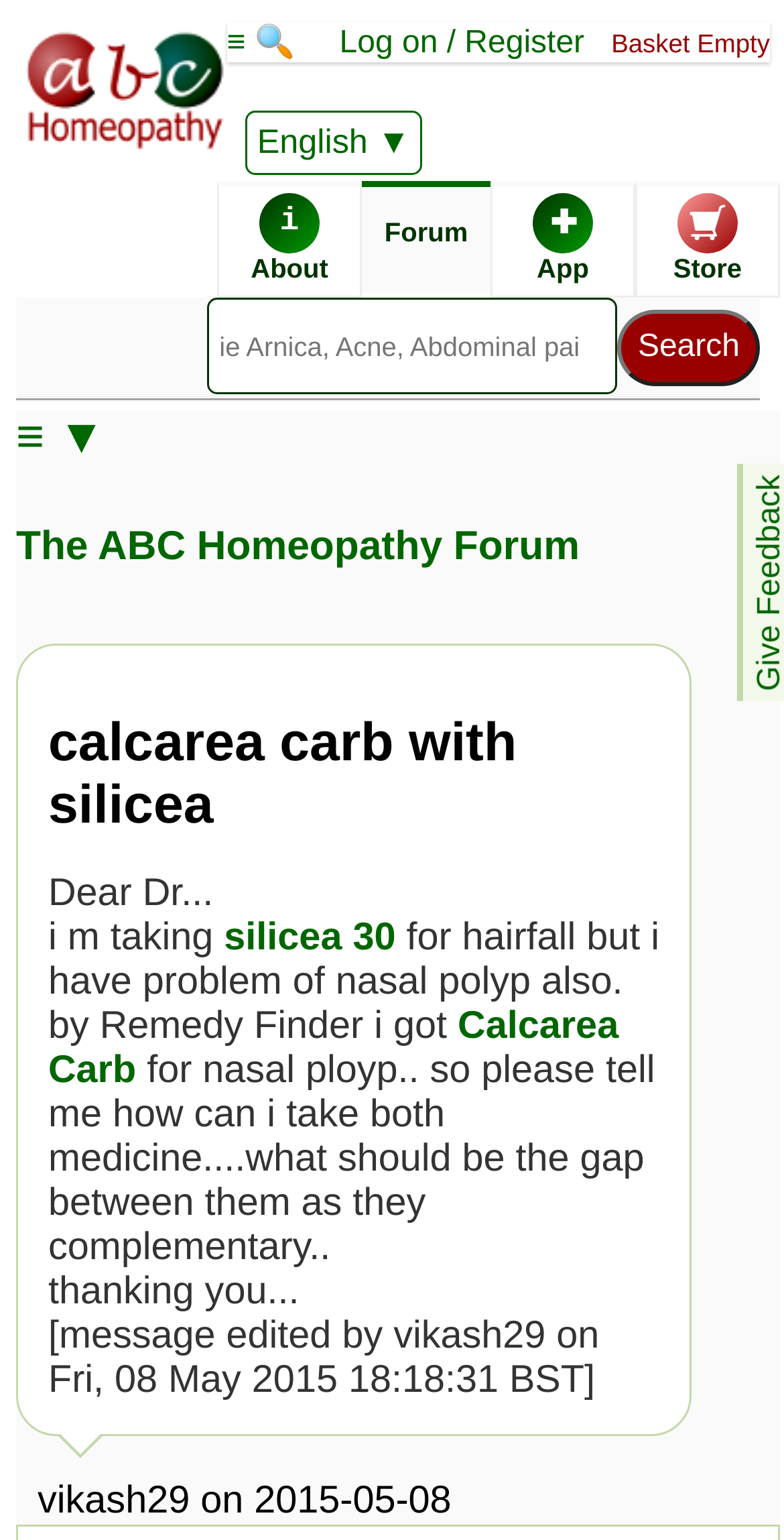Specify the bounding box coordinates of the region I need to click to perform the following instruction: "Learn about homeopathics". The coordinates must be four float numbers in the range of 0 to 1, i.e., [left, top, right, bottom].

[0.277, 0.118, 0.462, 0.193]